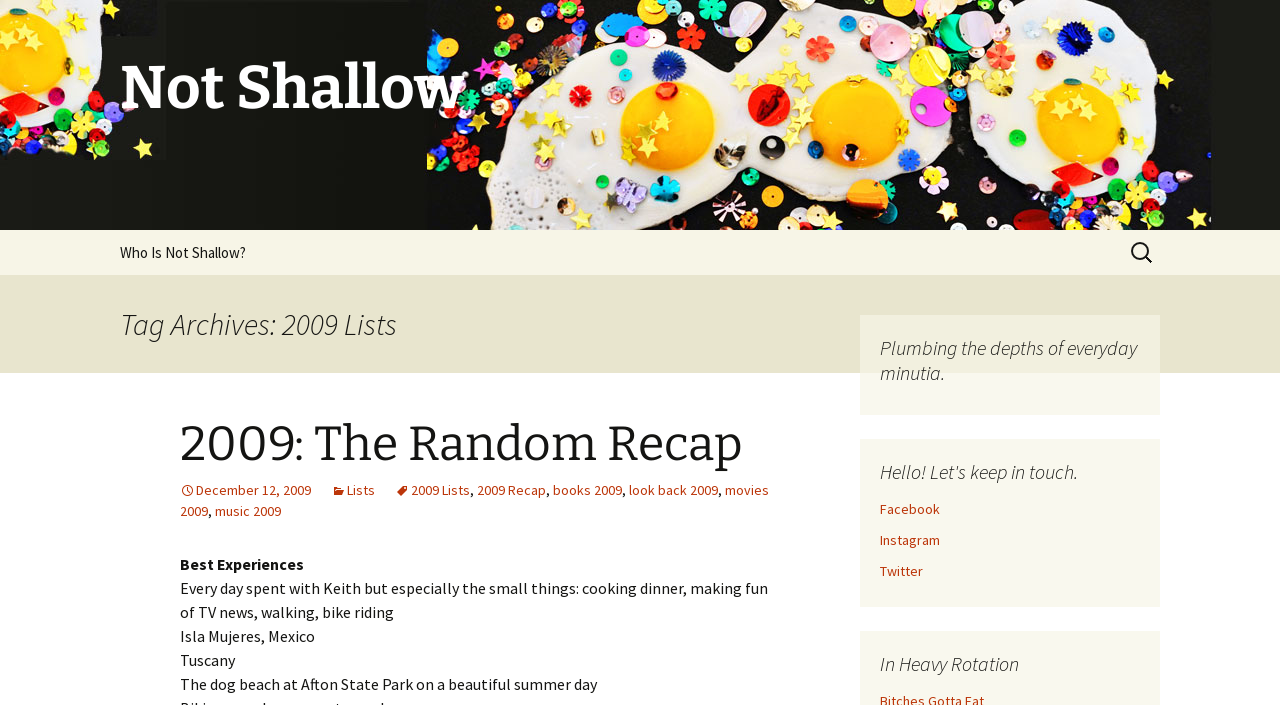What social media platforms are linked at the bottom of the webpage?
Answer the question using a single word or phrase, according to the image.

Facebook, Instagram, Twitter